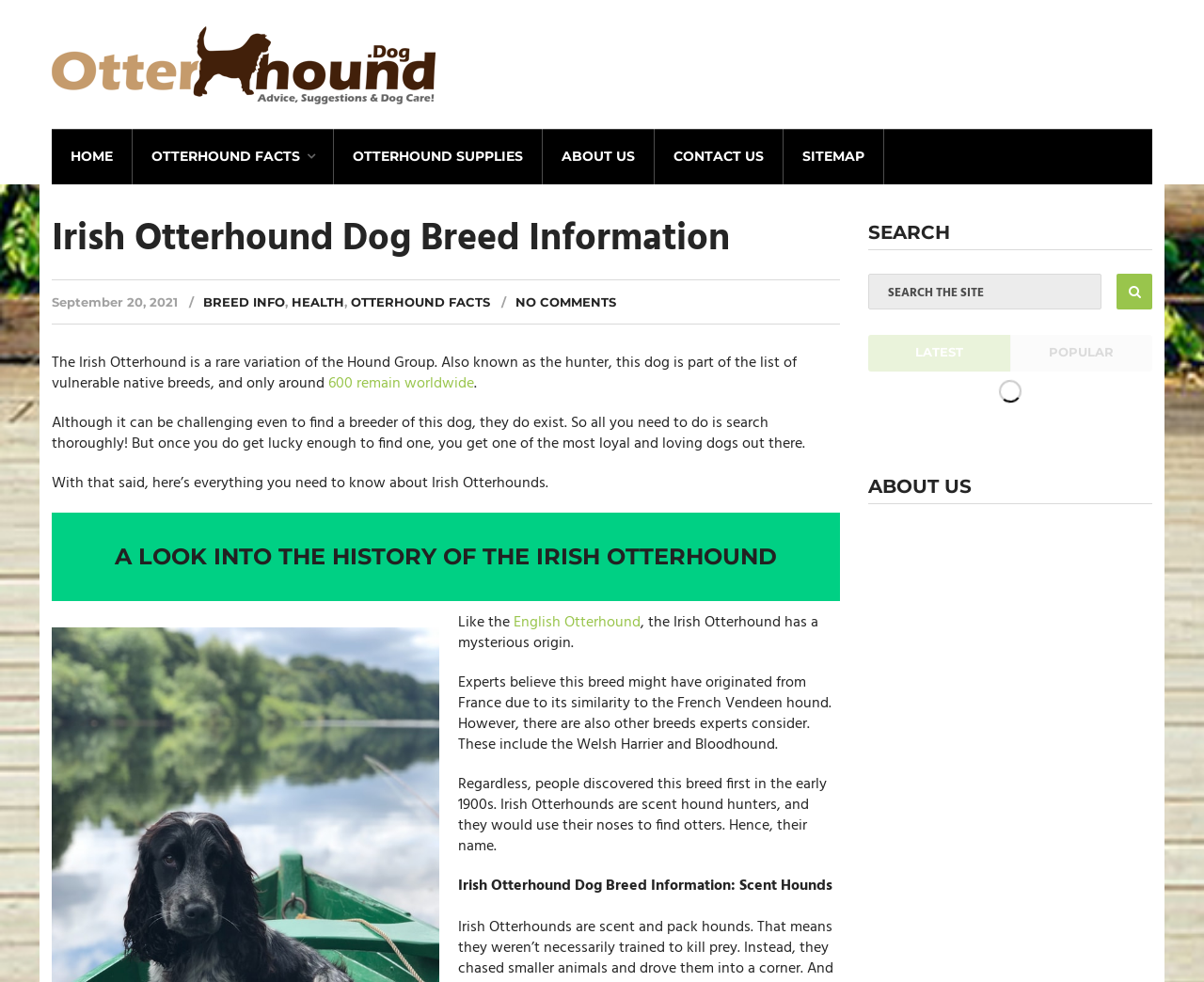Please find the bounding box for the UI component described as follows: "600 remain worldwide".

[0.273, 0.378, 0.394, 0.403]